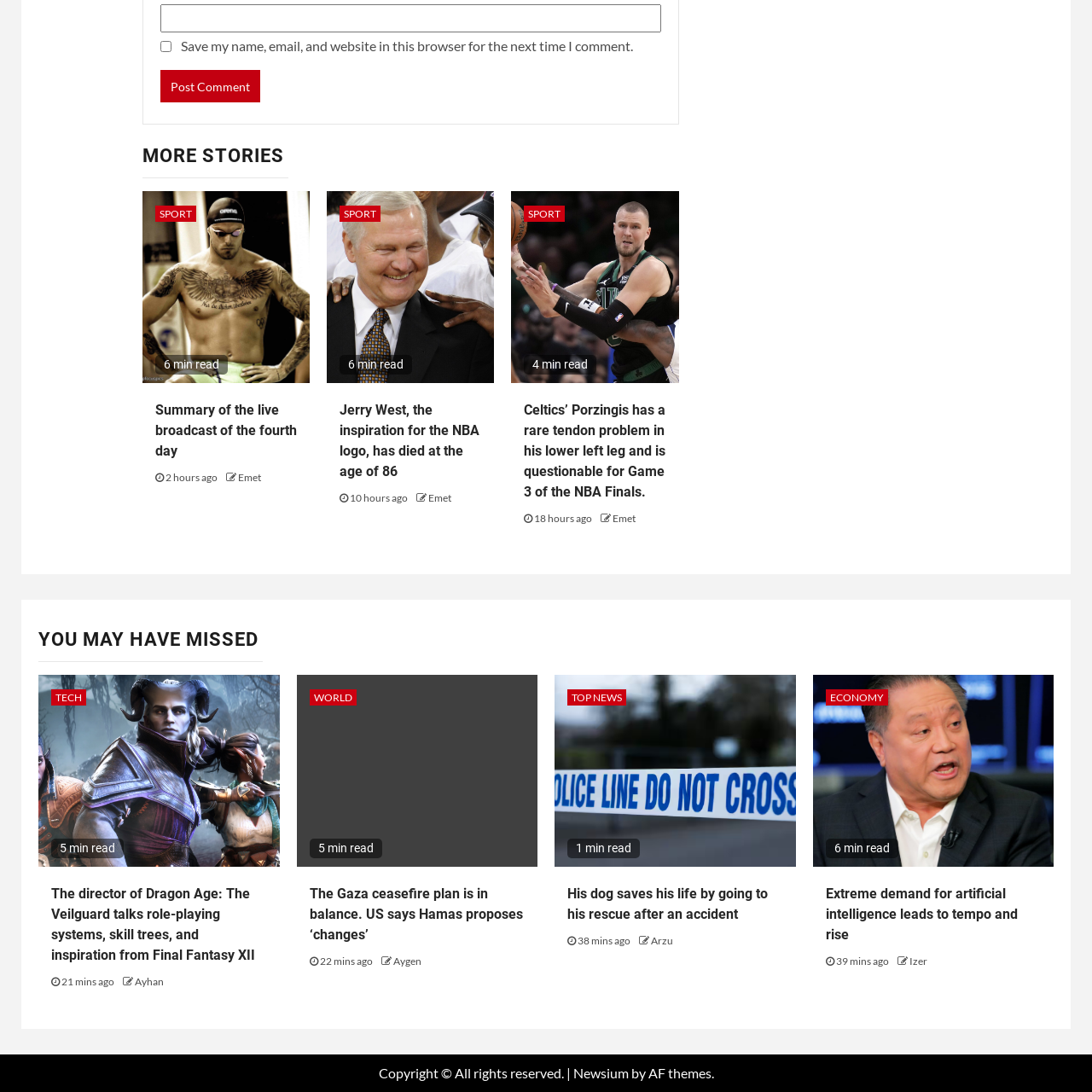What is the name of the website?
Using the visual information, respond with a single word or phrase.

Newsium